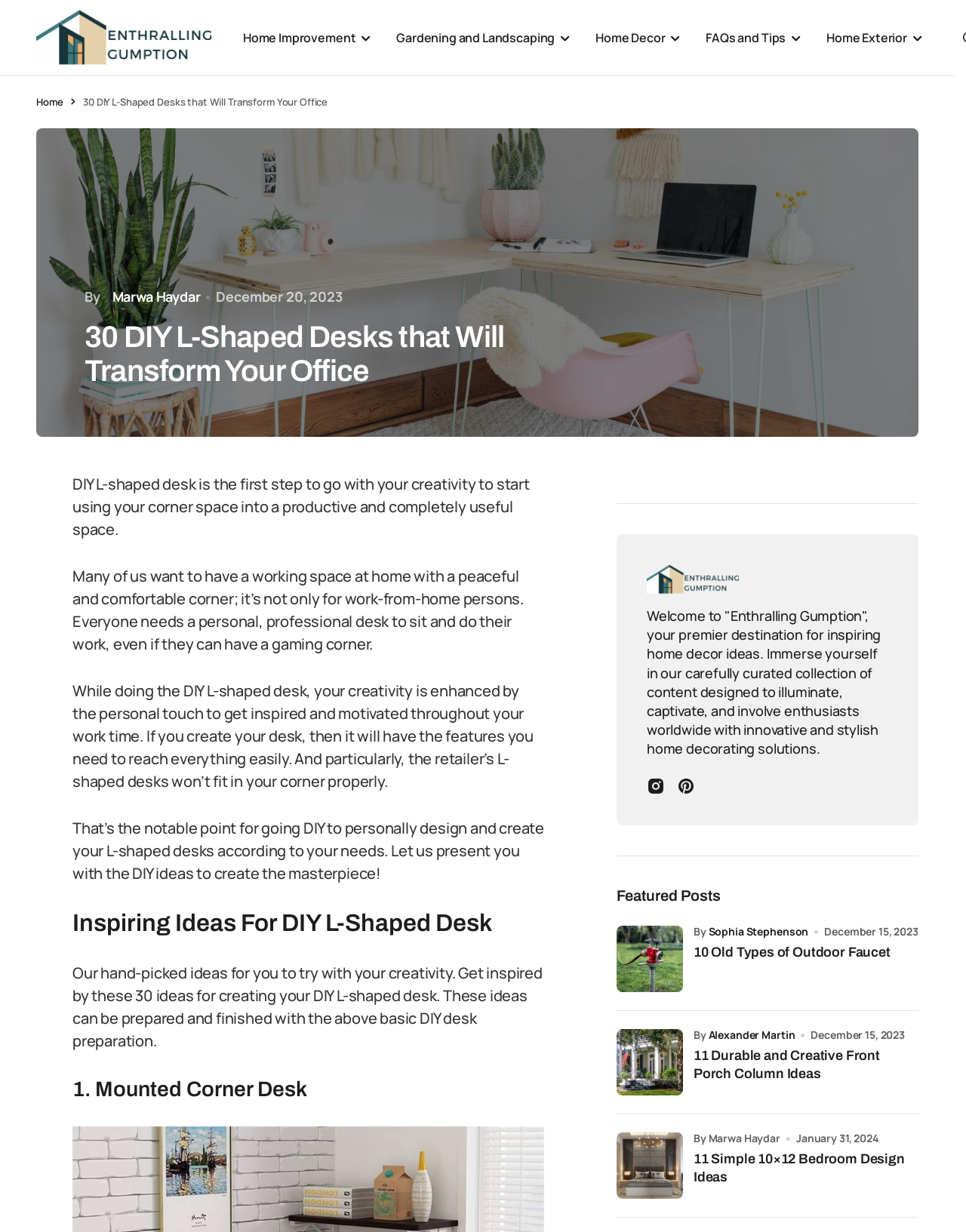Explain in detail what is displayed on the webpage.

This webpage is about DIY L-shaped desk ideas, with a focus on transforming office spaces into stylish havens. At the top, there is a logo and a navigation menu with links to "Home" and "Enthralling Gumption". Below the navigation menu, there is a large image with the title "Inspiring Ideas for a DIY L-Shaped Desk". 

The main content of the webpage is divided into sections, starting with an introduction to DIY L-shaped desks and their benefits. This is followed by a heading "Inspiring Ideas For DIY L-Shaped Desk" and a brief description of the 30 DIY ideas presented on the page. 

The first DIY idea is presented as "1. Mounted Corner Desk", accompanied by a figure and a brief description. Below this, there is a section promoting the website "Enthralling Gumption" with links to Instagram and Pinterest. 

On the right side of the page, there is a section titled "Featured Posts" with three links to other articles on the website, each with a title, author, and date. These articles are about outdoor faucets, front porch column ideas, and 10x12 bedroom design ideas. Each article has a corresponding image and a brief description.